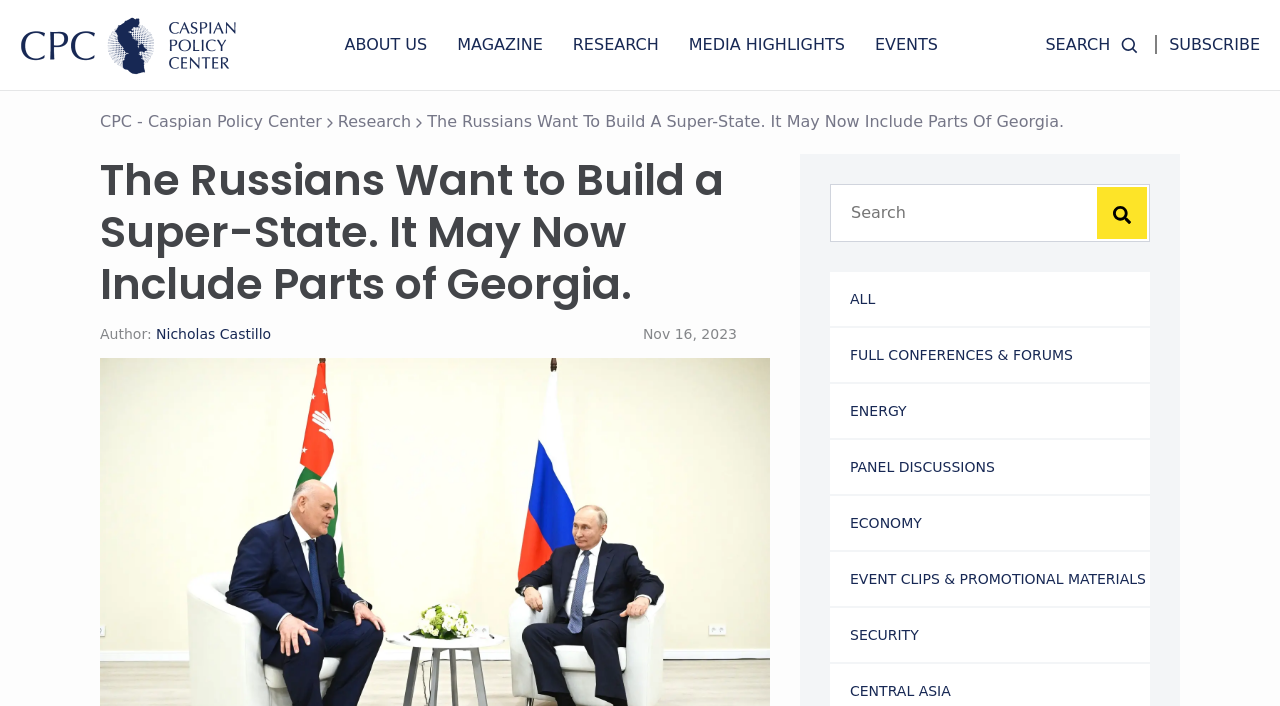Find the bounding box coordinates of the area to click in order to follow the instruction: "Click the Caspian Policy Center Logo".

[0.016, 0.022, 0.185, 0.106]